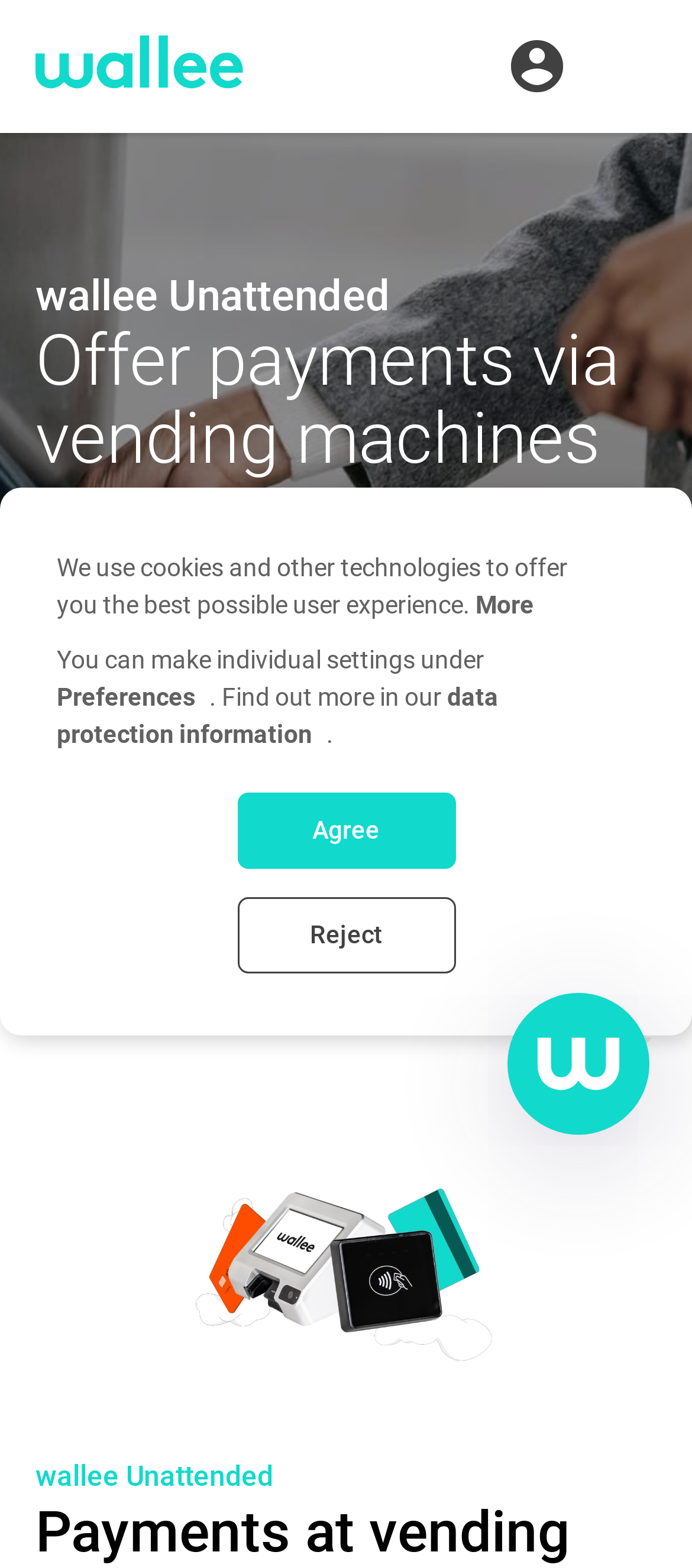What is the function of the 'Read more' link?
From the screenshot, supply a one-word or short-phrase answer.

Provide more information